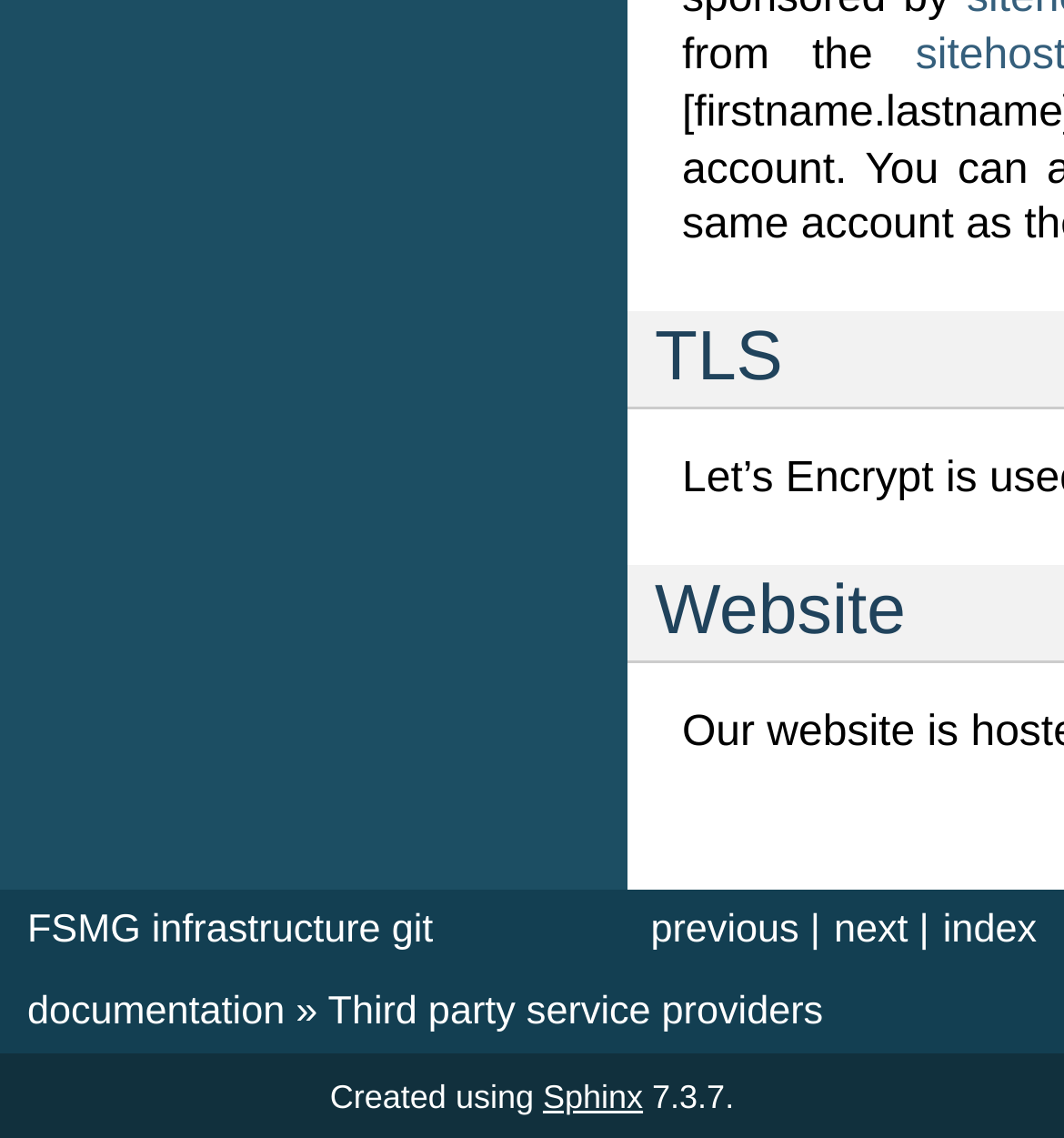Using the information from the screenshot, answer the following question thoroughly:
What is the text of the first link?

I looked at the first link under the 'navigation' element and found that its text is 'index'.